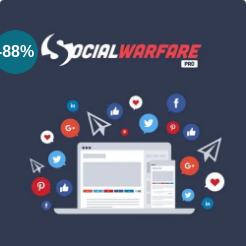What is the discount percentage indicated in the top left corner?
Please craft a detailed and exhaustive response to the question.

The eye-catching tag in the top left corner of the image indicates a significant discount of 88%, providing a compelling incentive for potential buyers to purchase the Social Warfare Pro plugin.